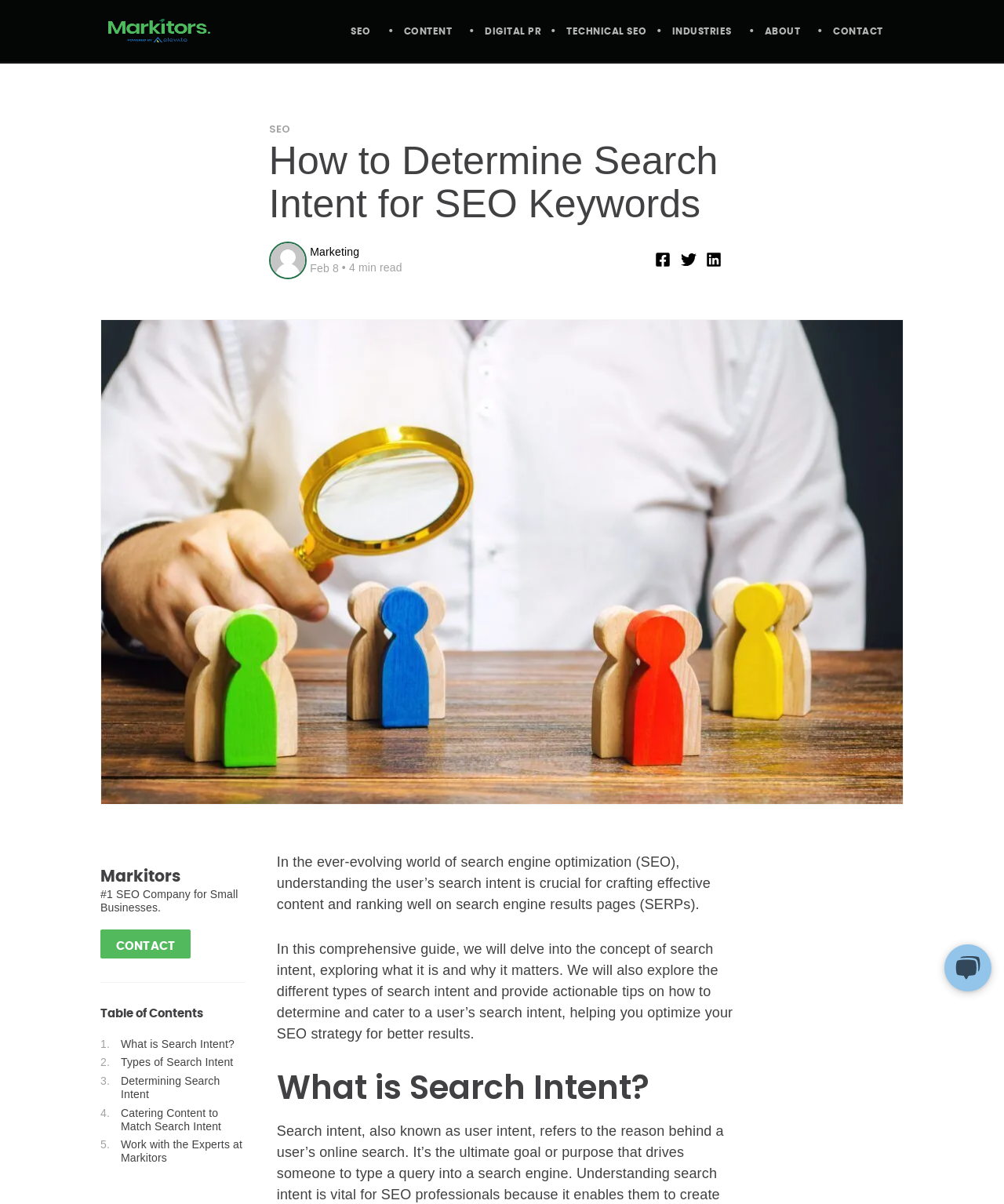Please indicate the bounding box coordinates for the clickable area to complete the following task: "Share the article on Facebook". The coordinates should be specified as four float numbers between 0 and 1, i.e., [left, top, right, bottom].

[0.651, 0.208, 0.669, 0.223]